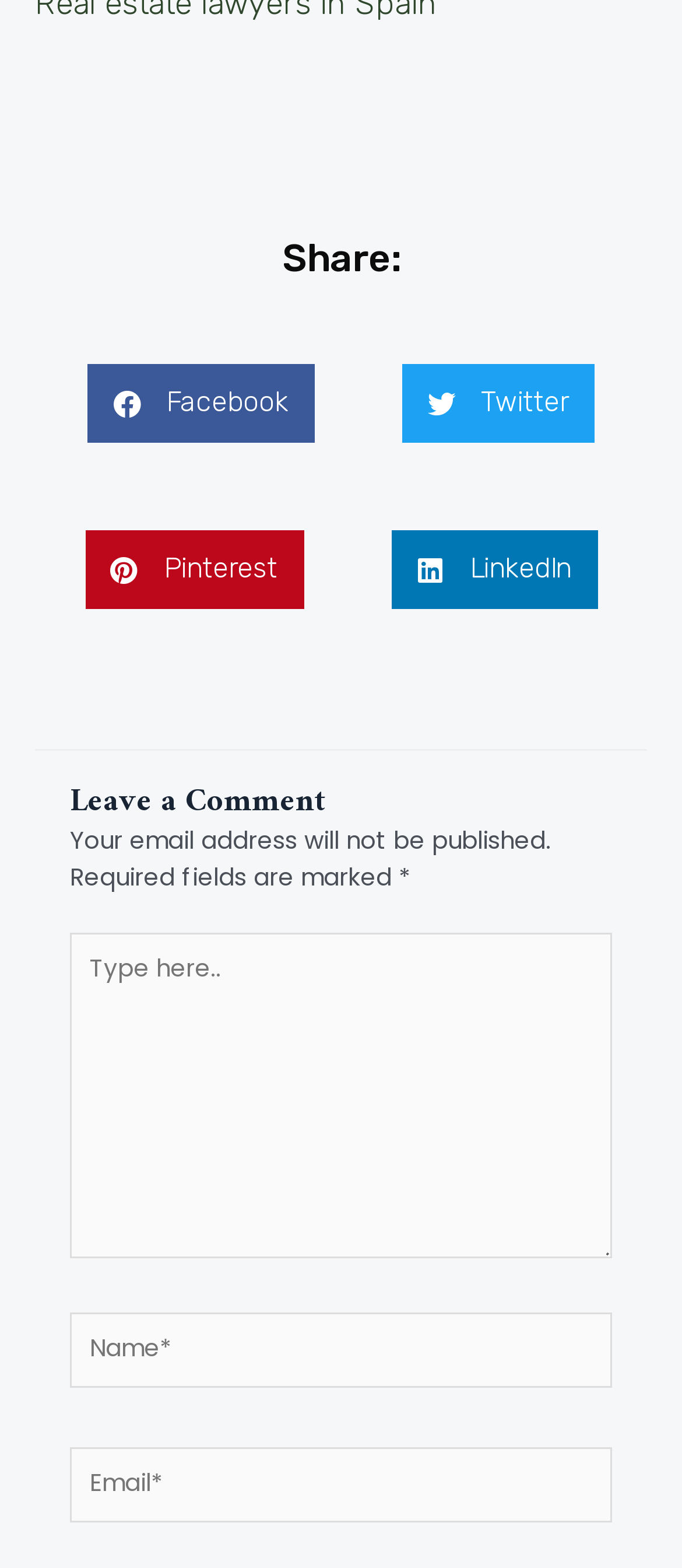What is required to be filled in the comment form?
Provide an in-depth answer to the question, covering all aspects.

The comment form has three fields: a text box for typing a comment, a field for 'Name*' and a field for 'Email*'. The asterisk symbol indicates that 'Name' and 'Email' are required fields.